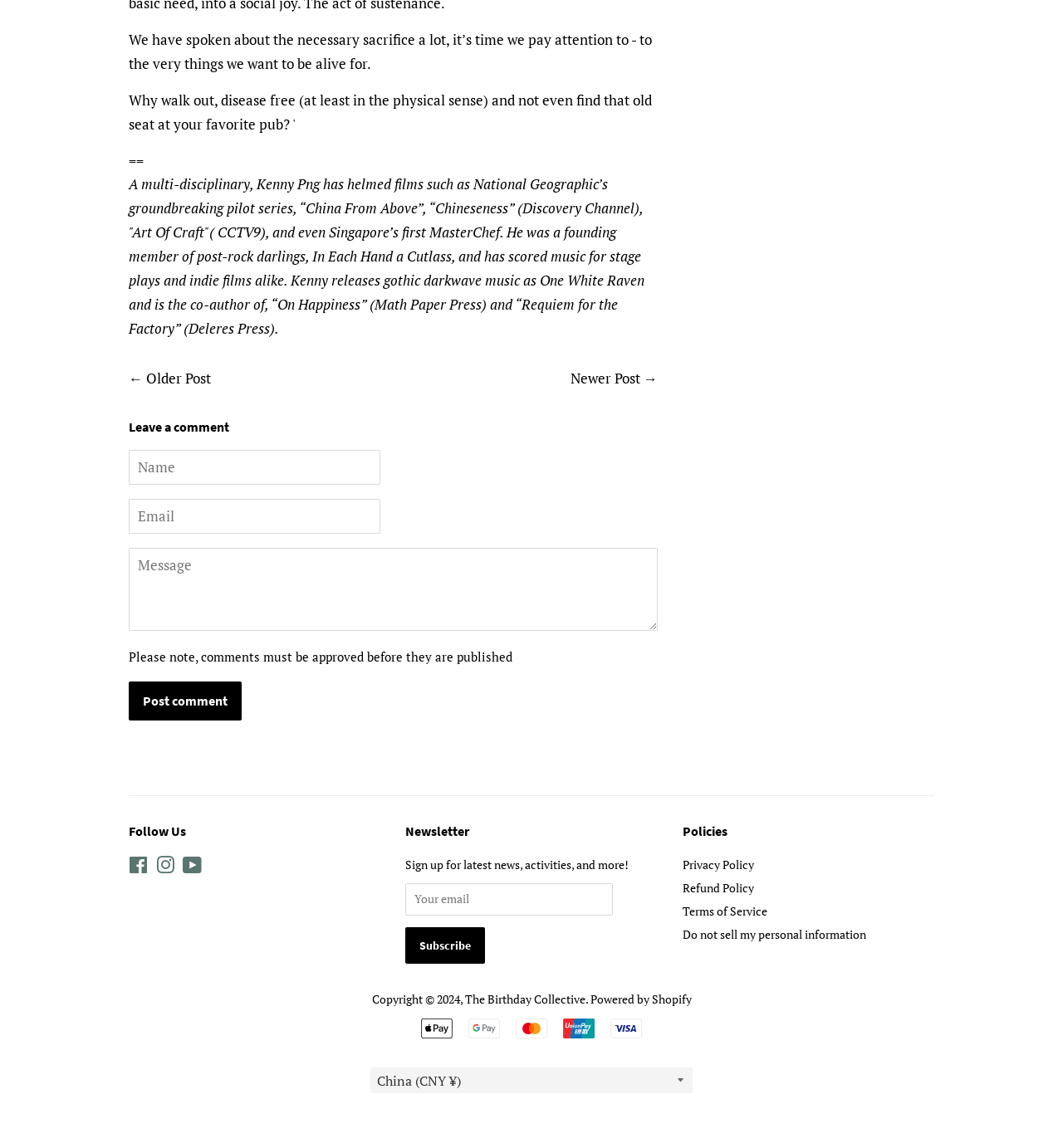Locate the bounding box coordinates of the element that needs to be clicked to carry out the instruction: "Click on About link". The coordinates should be given as four float numbers ranging from 0 to 1, i.e., [left, top, right, bottom].

None